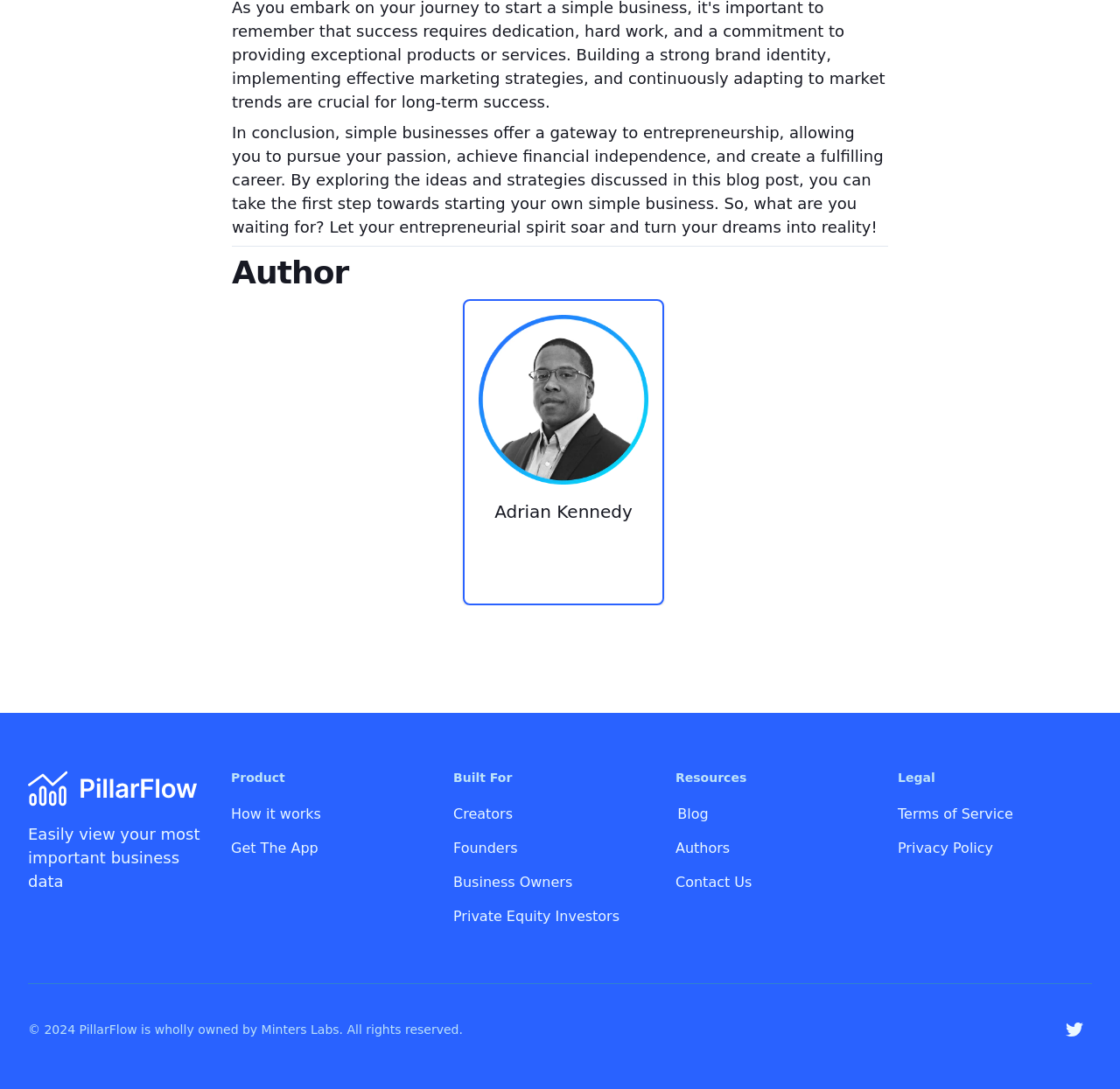Find the bounding box coordinates of the element's region that should be clicked in order to follow the given instruction: "Visit the blog". The coordinates should consist of four float numbers between 0 and 1, i.e., [left, top, right, bottom].

[0.603, 0.74, 0.634, 0.755]